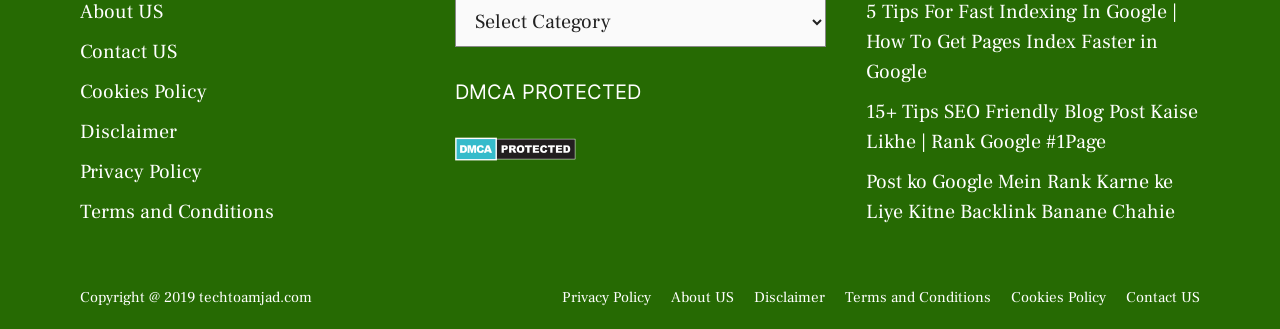Could you provide the bounding box coordinates for the portion of the screen to click to complete this instruction: "Click on Contact US"?

[0.062, 0.117, 0.138, 0.196]